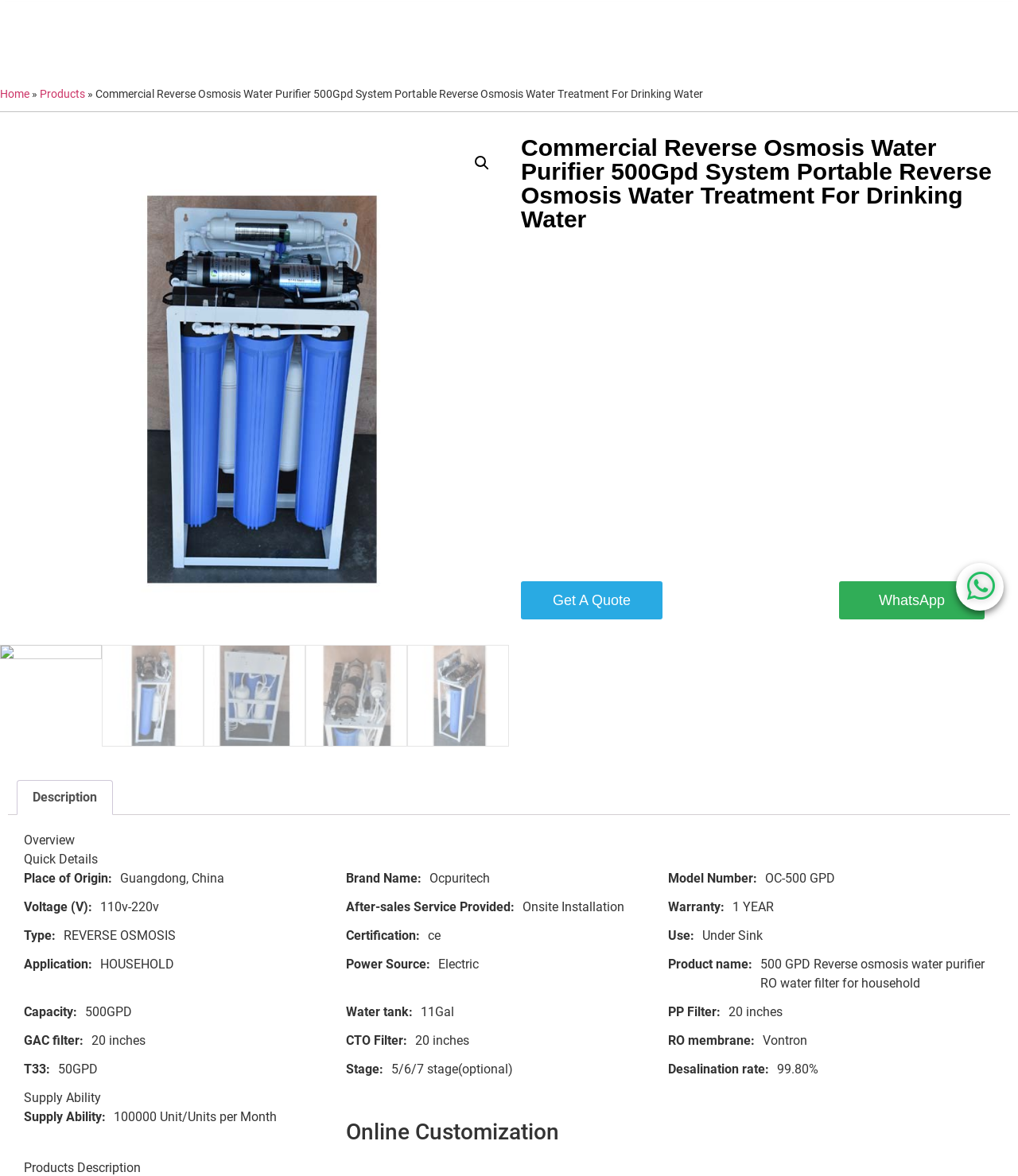Can you provide the bounding box coordinates for the element that should be clicked to implement the instruction: "Click the 'WhatsApp' button"?

[0.824, 0.495, 0.967, 0.527]